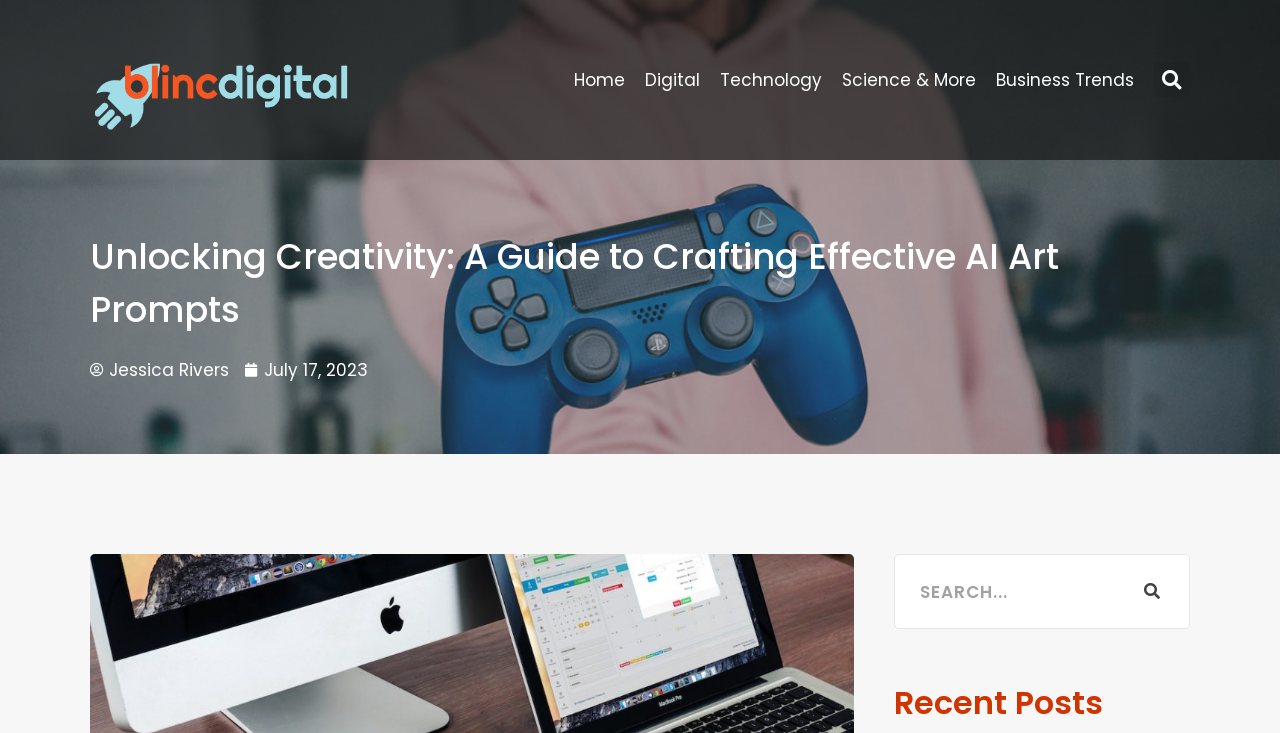How many search boxes are there on the webpage?
Based on the screenshot, answer the question with a single word or phrase.

2